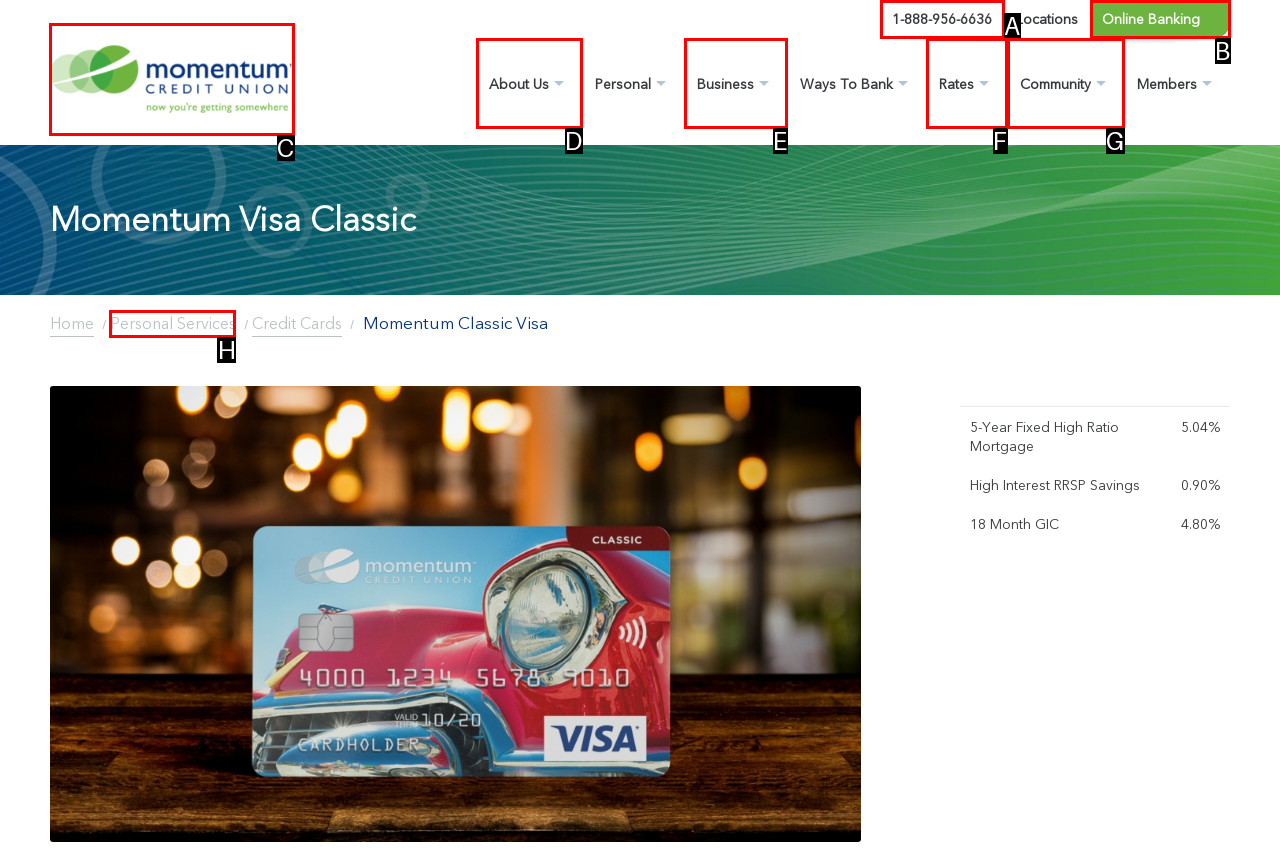Choose the HTML element that should be clicked to achieve this task: Learn about Momentum Credit Union
Respond with the letter of the correct choice.

C